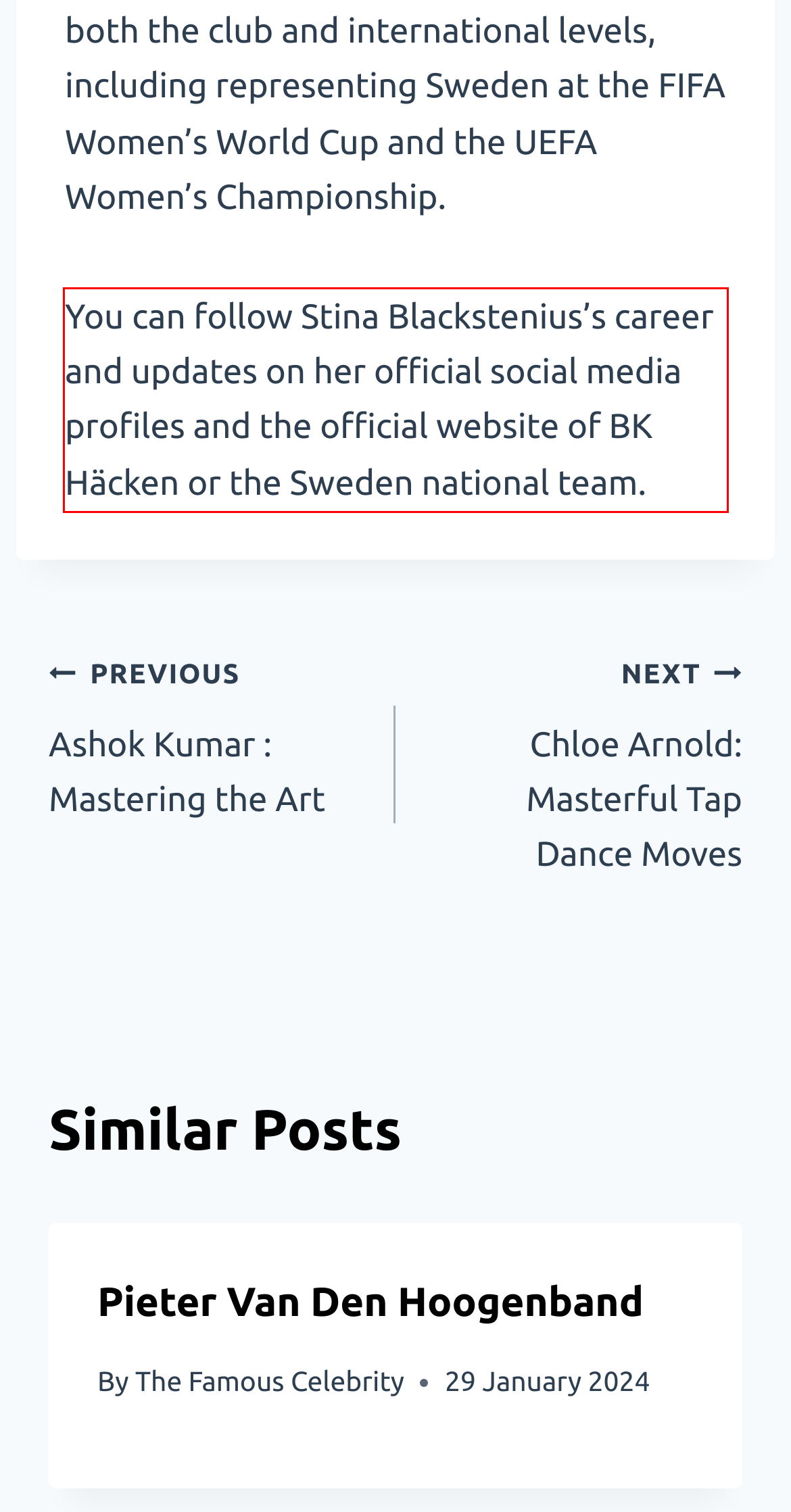Given a webpage screenshot, locate the red bounding box and extract the text content found inside it.

You can follow Stina Blackstenius’s career and updates on her official social media profiles and the official website of BK Häcken or the Sweden national team.